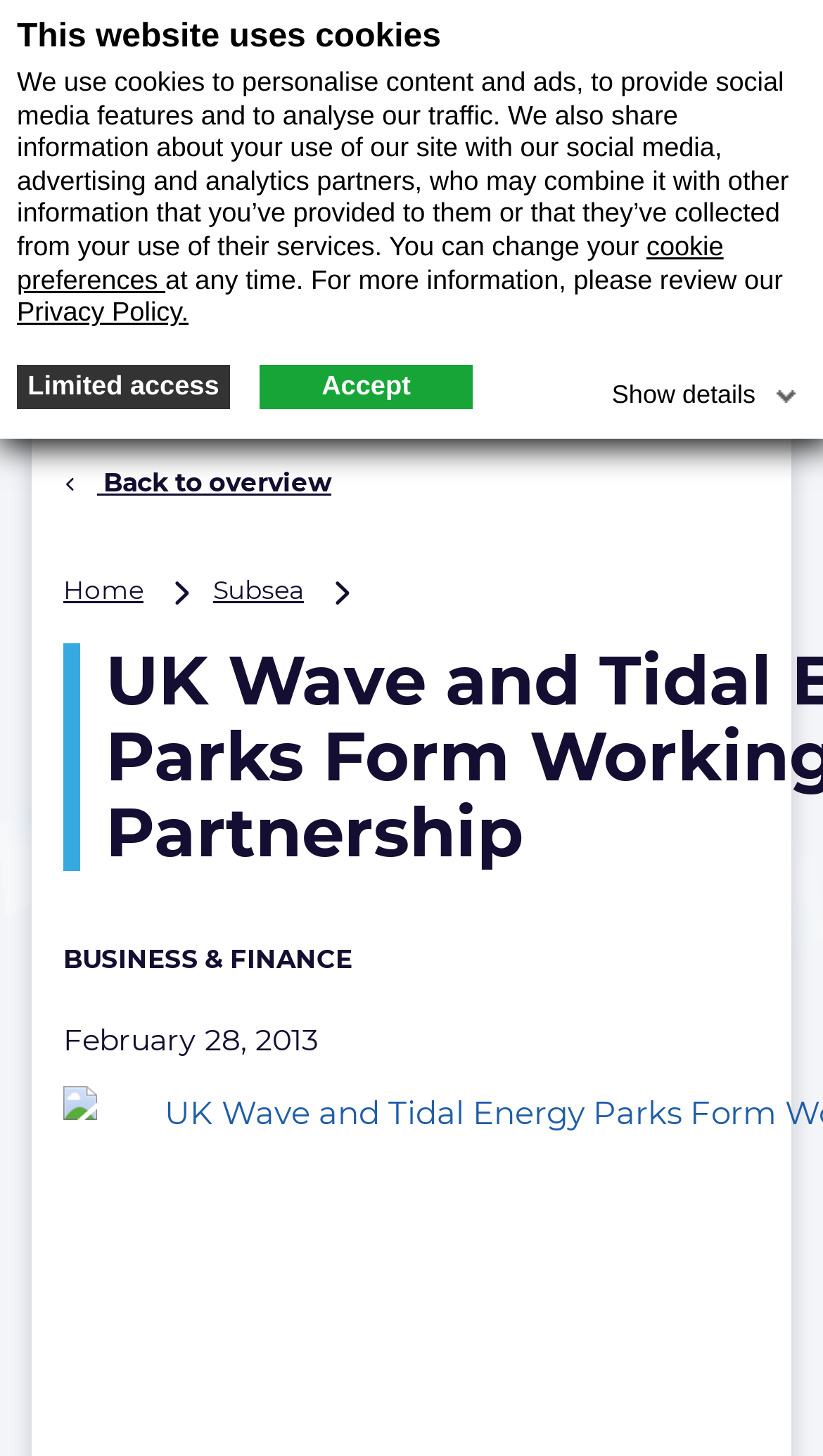Can you specify the bounding box coordinates of the area that needs to be clicked to fulfill the following instruction: "go to business and finance section"?

[0.077, 0.648, 0.428, 0.669]